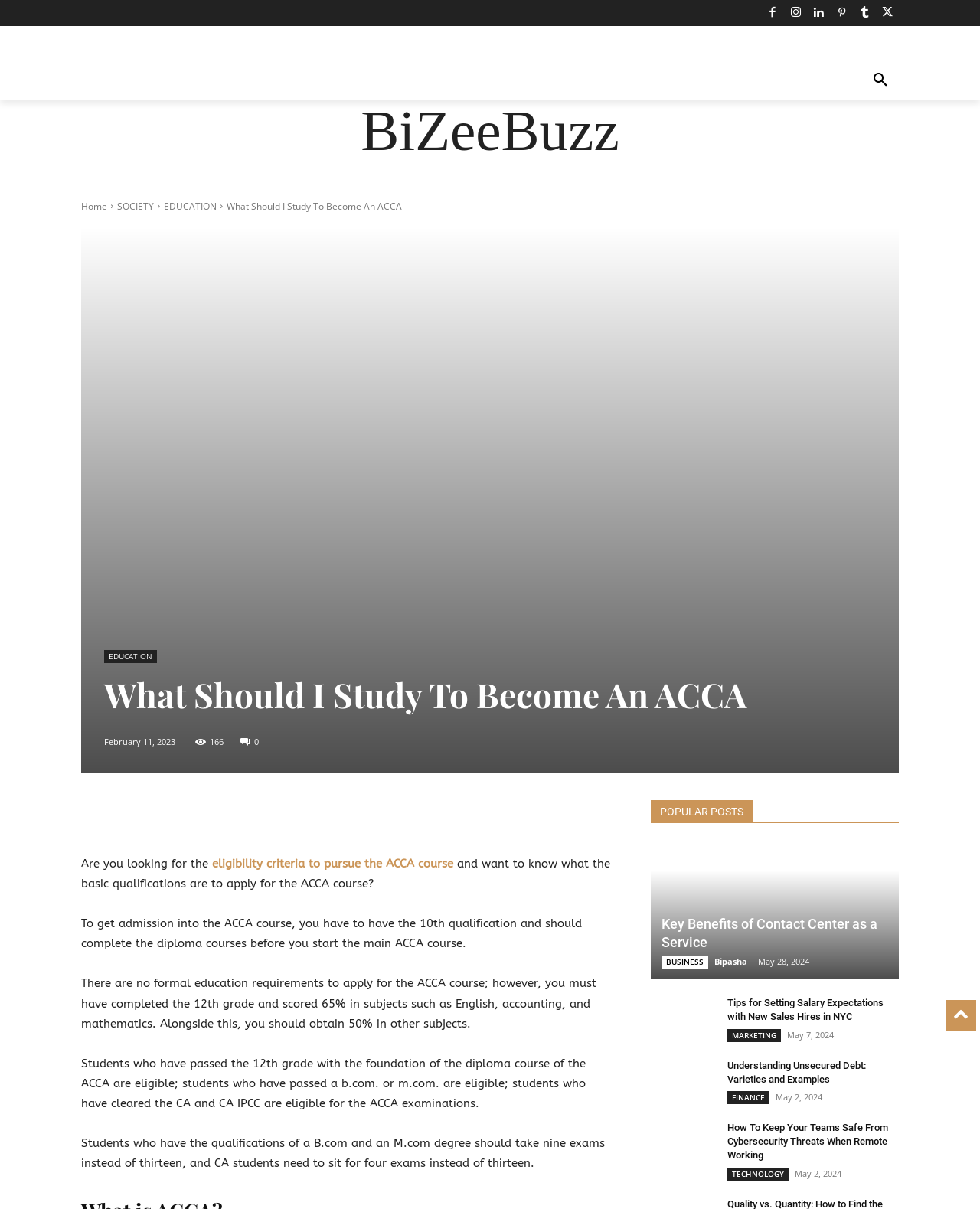What is the eligibility criteria for students who have passed the 12th grade?
Based on the screenshot, provide your answer in one word or phrase.

65% in subjects